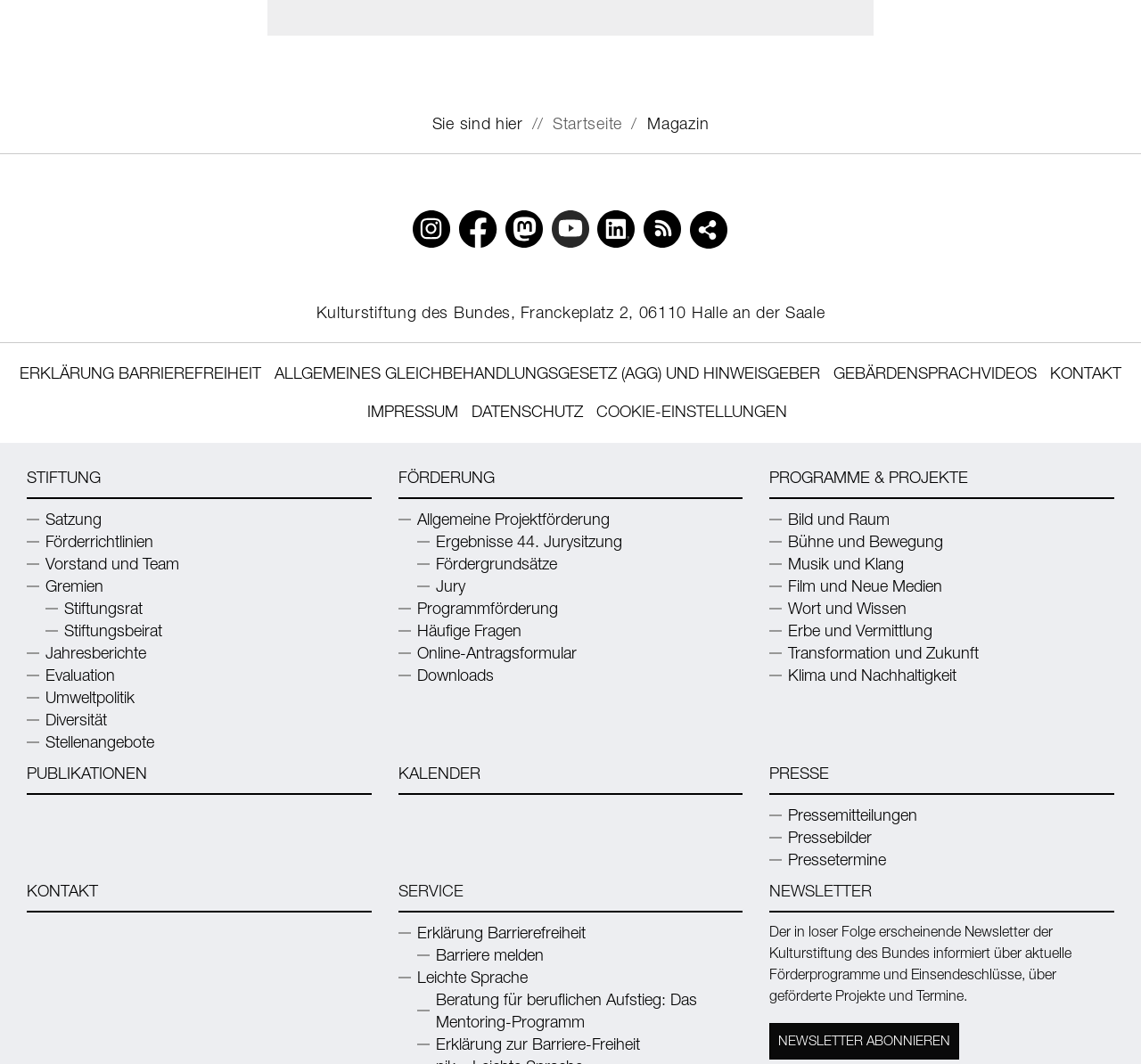What is the address of the foundation?
Using the information from the image, answer the question thoroughly.

I found the answer by looking at the StaticText element with the text 'Franckeplatz 2, 06110 Halle an der Saale' located at [0.457, 0.285, 0.723, 0.303]. This text is likely to be the address of the foundation.